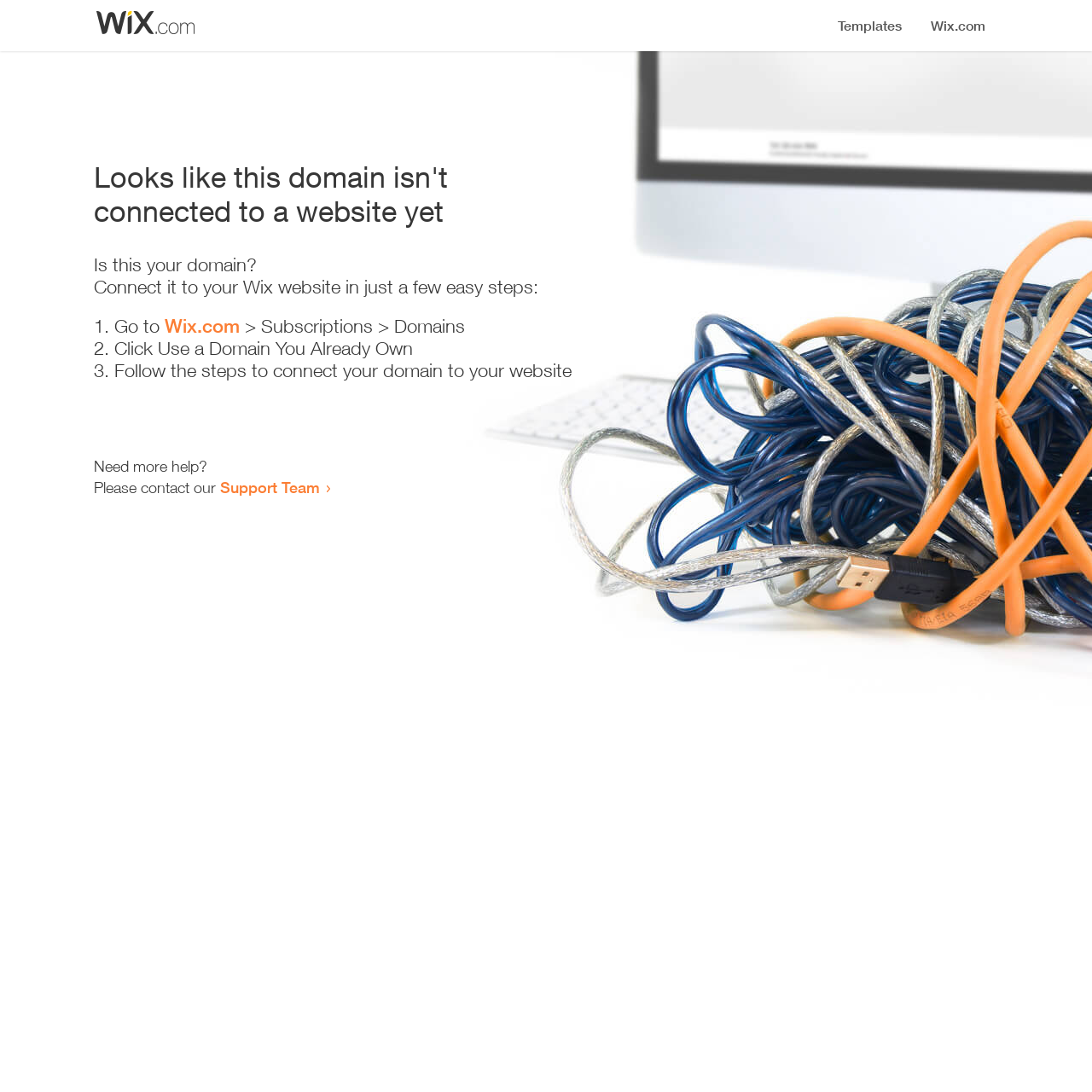What is the purpose of the webpage?
Using the information from the image, provide a comprehensive answer to the question.

The webpage provides instructions and guidance on how to connect a domain to a website, indicating that the purpose of the webpage is to facilitate this process.